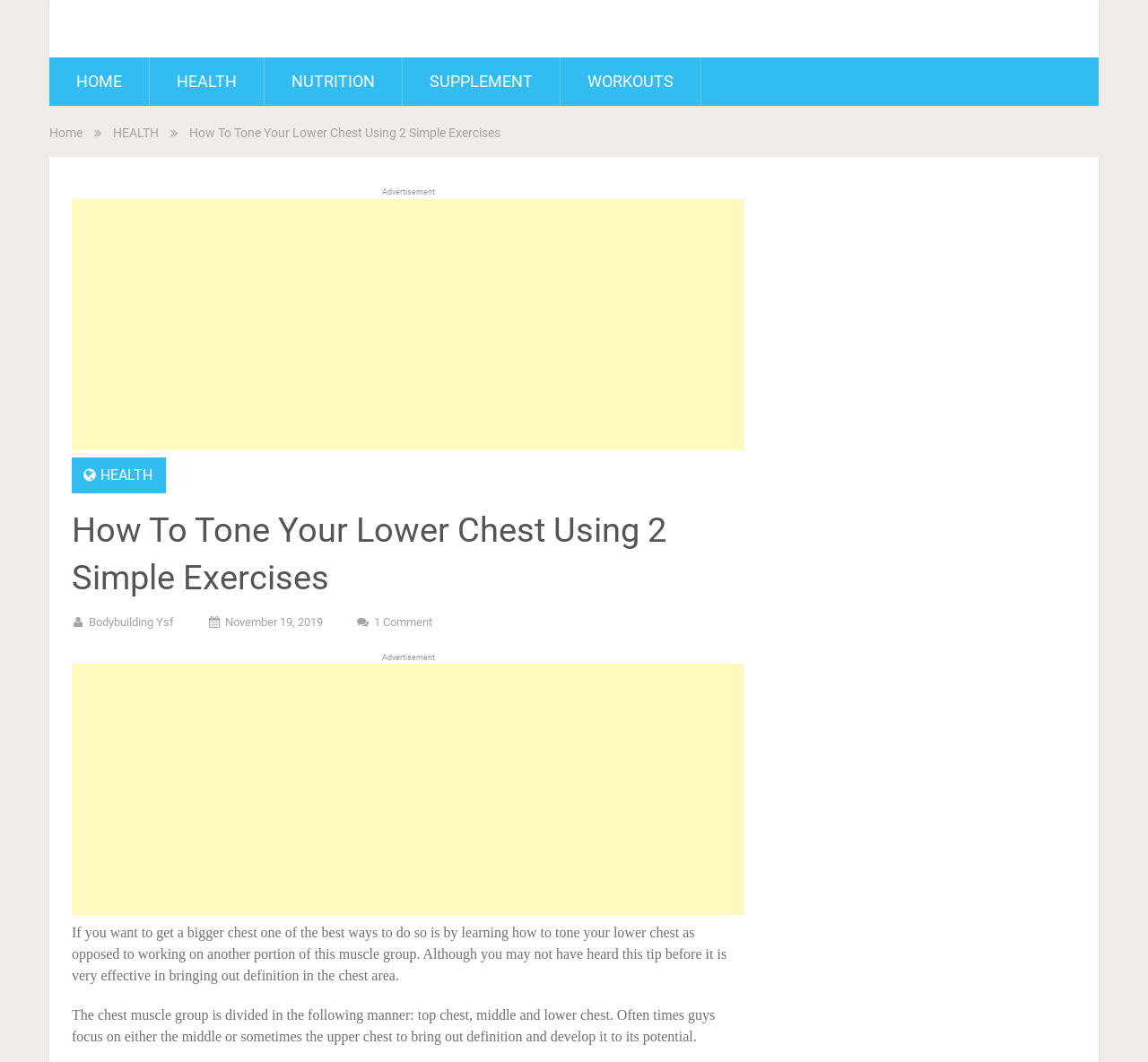Ascertain the bounding box coordinates for the UI element detailed here: "Bodybuilding Ysf". The coordinates should be provided as [left, top, right, bottom] with each value being a float between 0 and 1.

[0.077, 0.579, 0.152, 0.592]